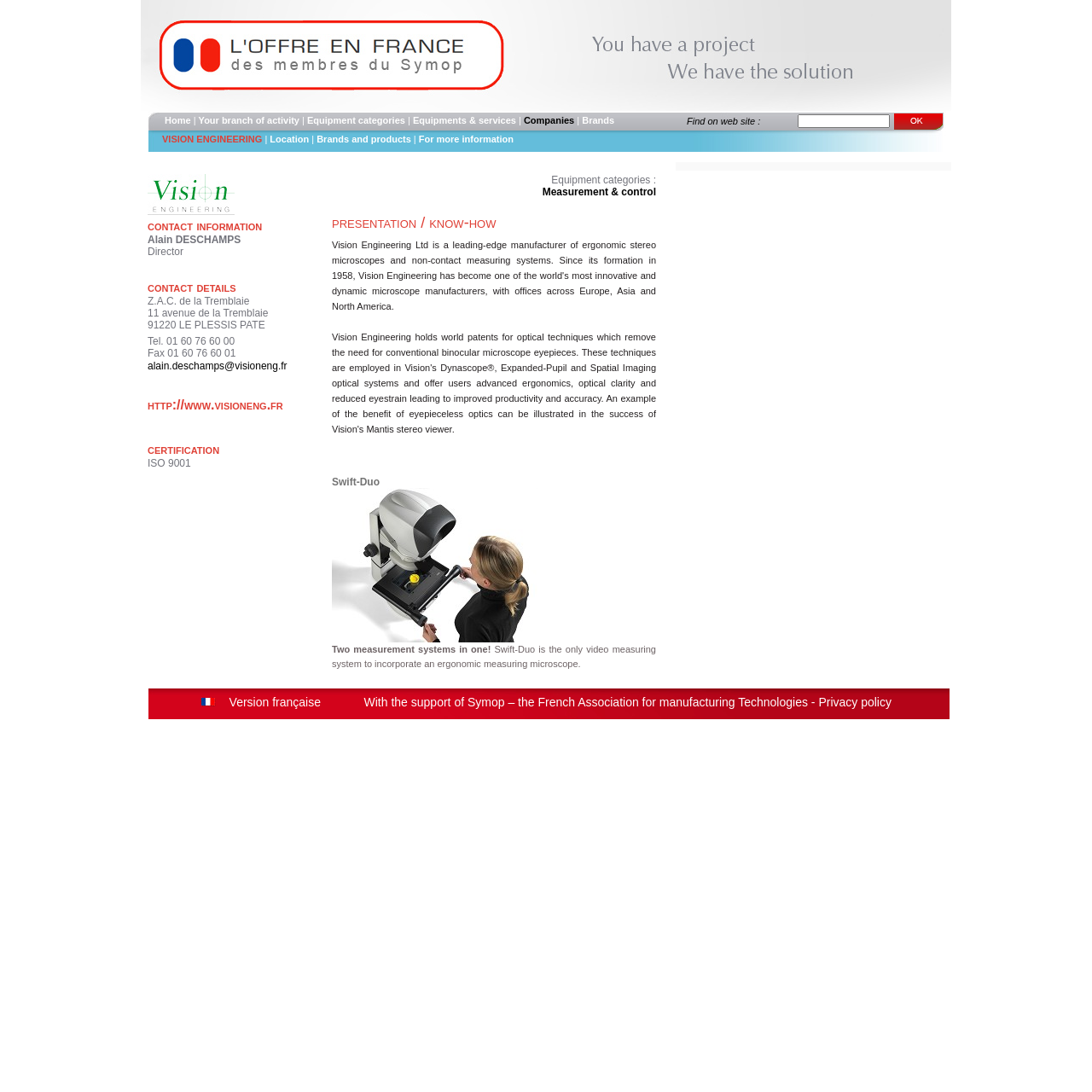Produce an elaborate caption capturing the essence of the webpage.

The webpage is about manufacturing technologies, specifically Vision Engineering, a leading-edge manufacturer of ergonomic stereo microscopes. At the top, there is a navigation menu with links to "Home", "Your branch of activity", "Equipment categories", "Equipments & services", "Companies", and "Brands". Below the menu, there is a search box with a label "Find on web site :".

On the left side, there is a section with contact information, including the name "Alain DESCHAMPS", title "Director", address, phone number, fax number, and email address. Below this section, there is a link to the company's website.

In the middle of the page, there is a section about certification, specifically ISO 9001. Below this section, there is a heading "Equipment categories :" followed by a list of categories, including "Measurement & control".

On the right side, there is a section about the company's presentation and know-how, including a brief description of Vision Engineering Ltd and its product, Swift-Duo, a video measuring system. There is also an image of the product.

At the bottom of the page, there are links to "Version française" and "Privacy policy", as well as a mention of the support of Symop, the French Association for manufacturing Technologies.